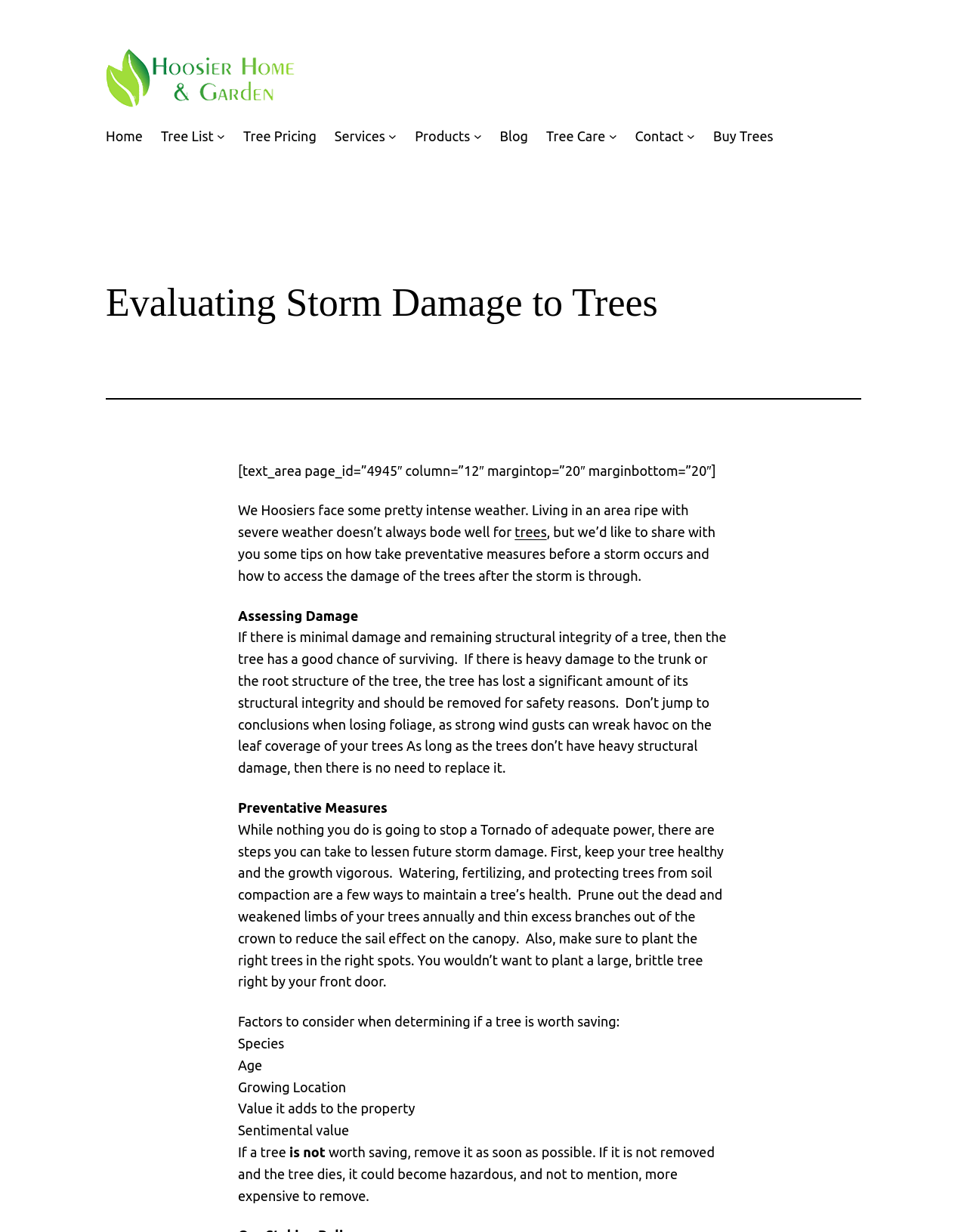What is the headline of the webpage?

Evaluating Storm Damage to Trees